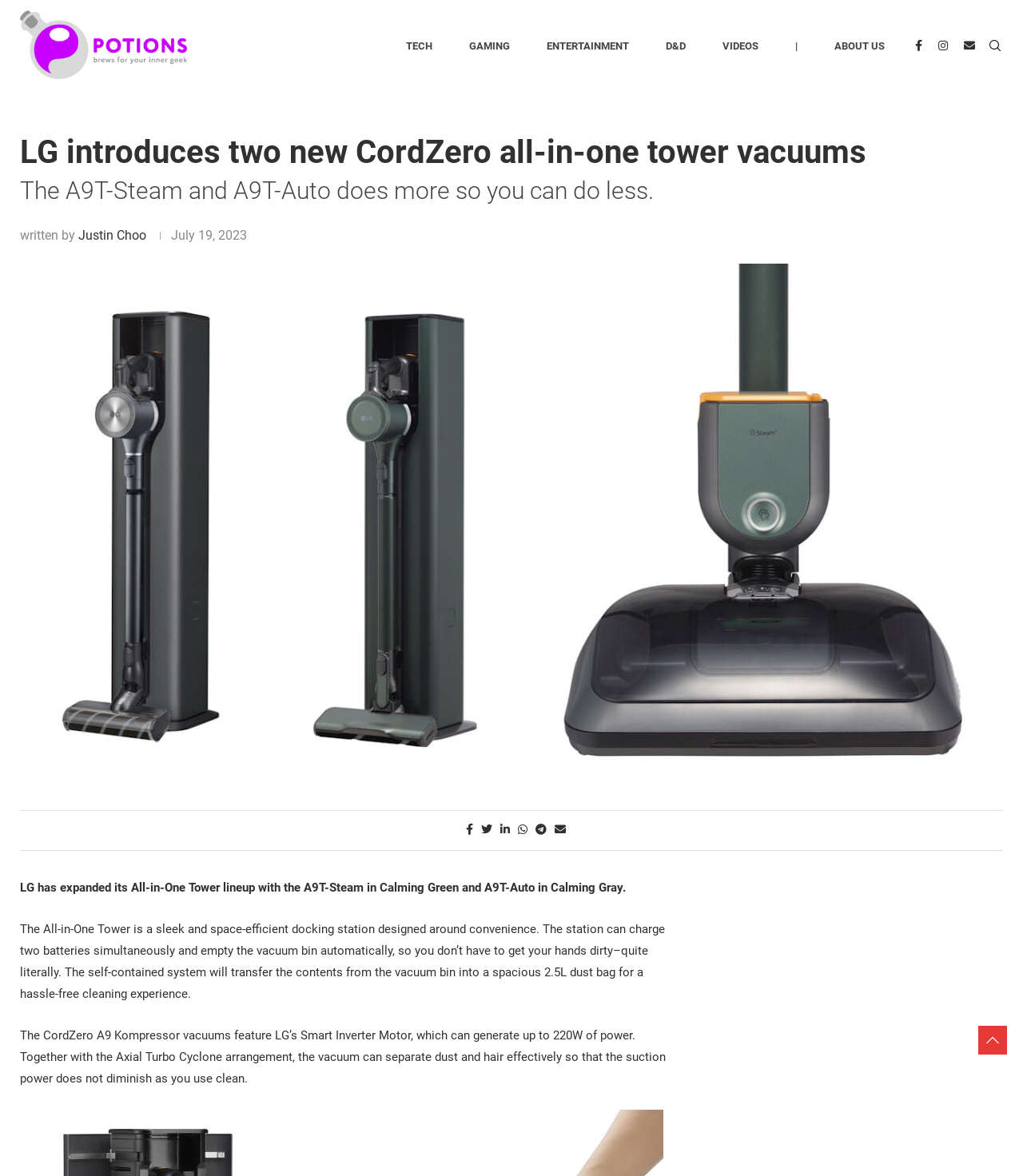Locate the bounding box coordinates of the element I should click to achieve the following instruction: "Click on the ABOUT US link".

[0.809, 0.001, 0.871, 0.078]